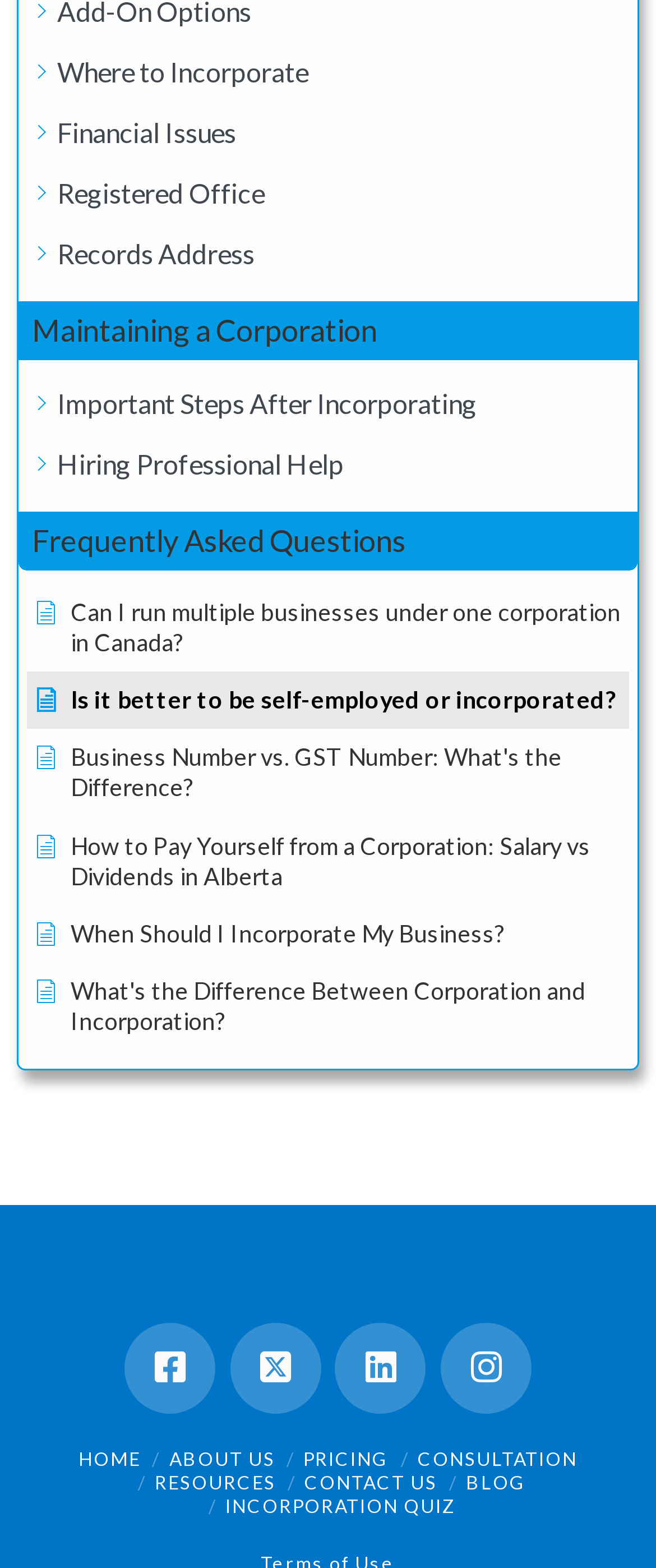Determine the bounding box coordinates of the element that should be clicked to execute the following command: "Read 'Can I run multiple businesses under one corporation in Canada?'".

[0.054, 0.381, 0.959, 0.42]